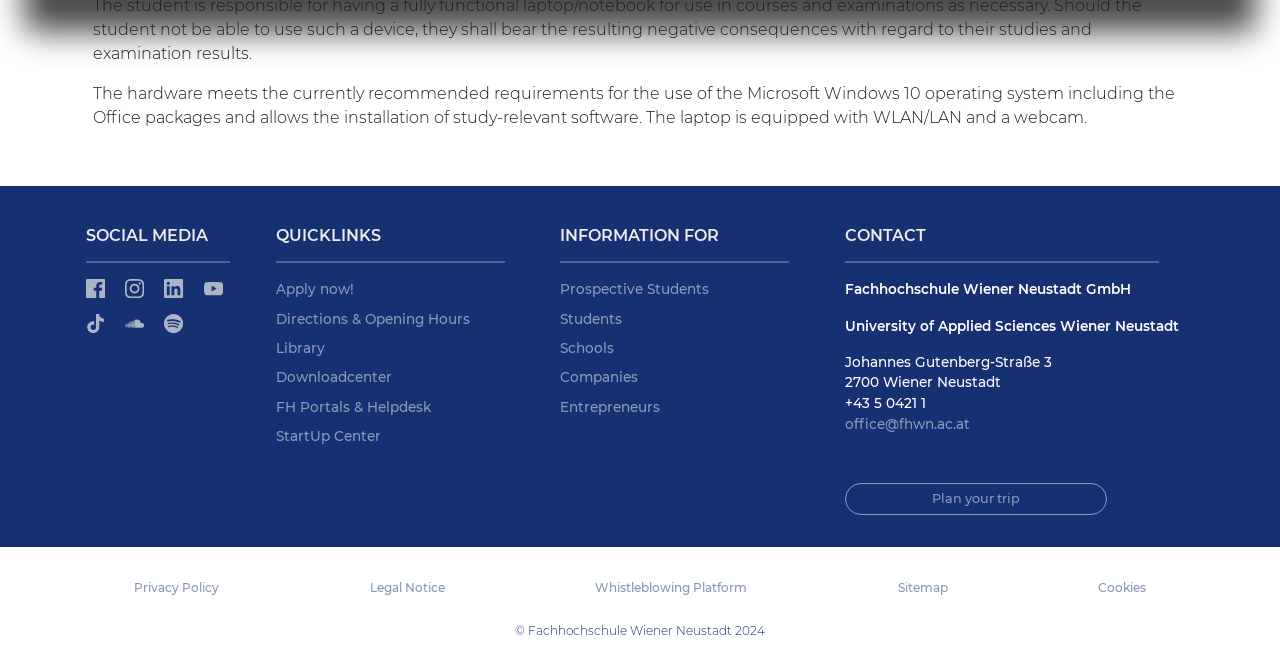Pinpoint the bounding box coordinates of the clickable area necessary to execute the following instruction: "View the sitemap". The coordinates should be given as four float numbers between 0 and 1, namely [left, top, right, bottom].

[0.664, 0.898, 0.778, 0.928]